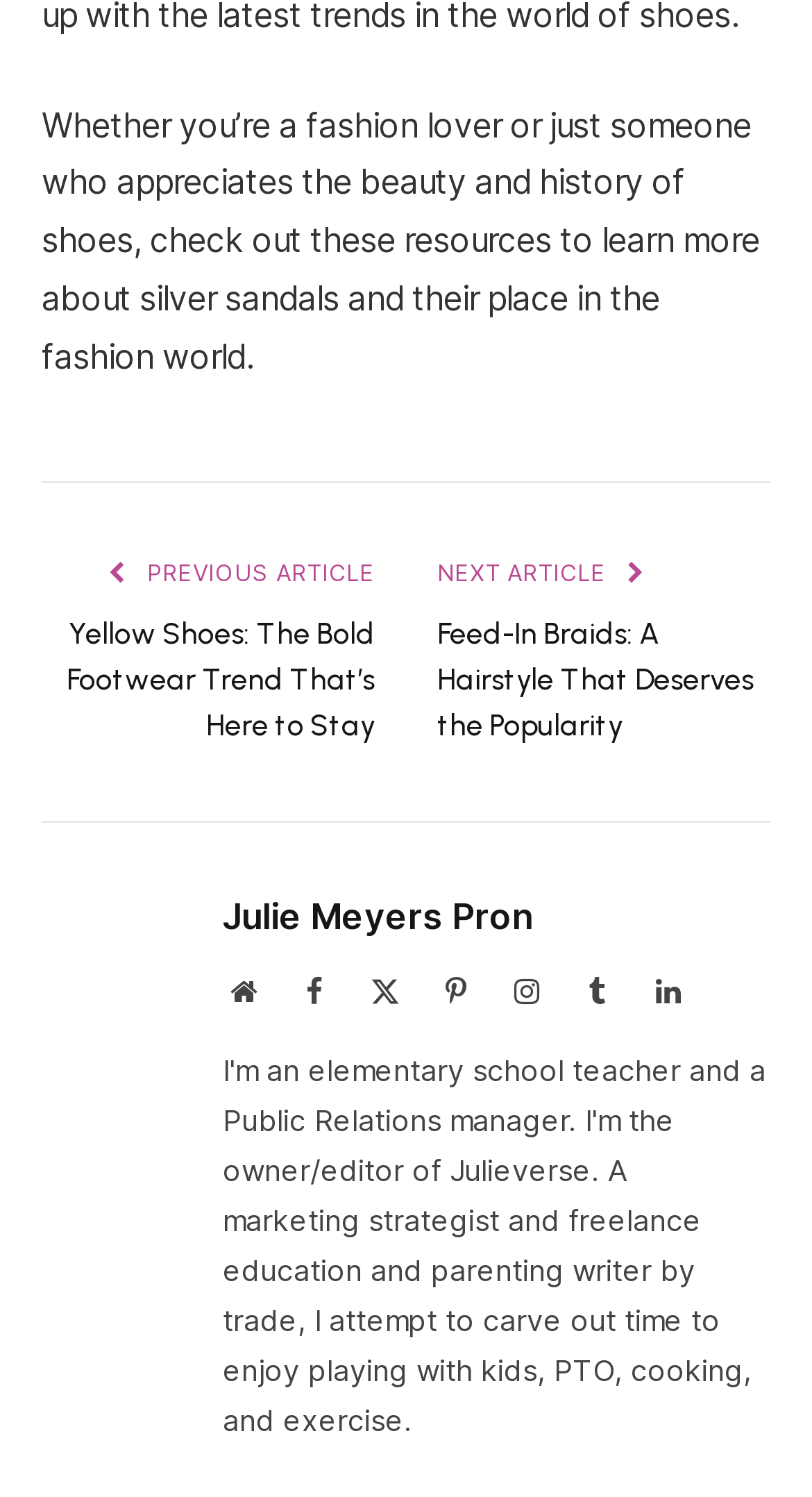From the screenshot, find the bounding box of the UI element matching this description: "Julie Meyers Pron". Supply the bounding box coordinates in the form [left, top, right, bottom], each a float between 0 and 1.

[0.274, 0.599, 0.656, 0.627]